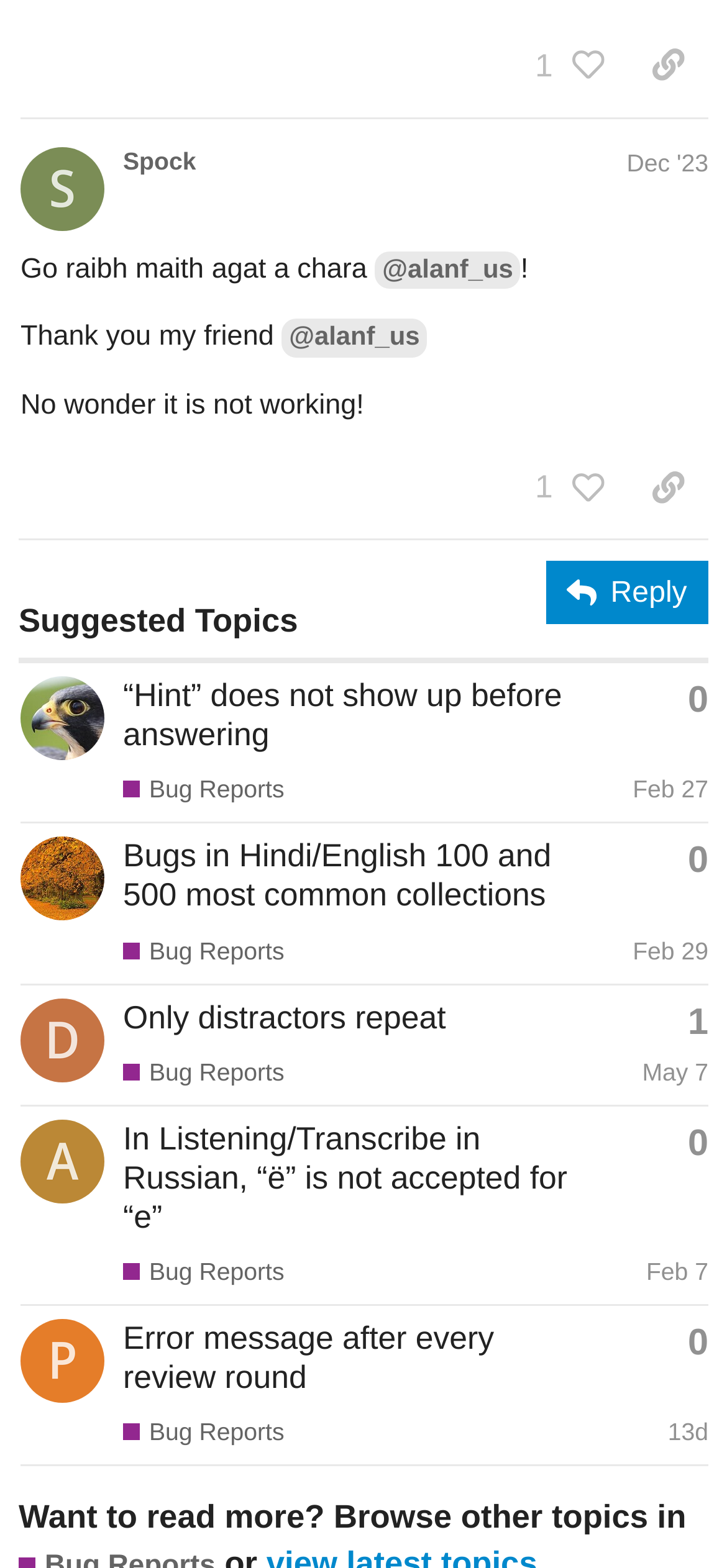Identify the bounding box coordinates of the clickable region to carry out the given instruction: "View bug report 'In Listening/Transcribe in Russian, “ё” is not accepted for “е”'".

[0.169, 0.714, 0.78, 0.787]